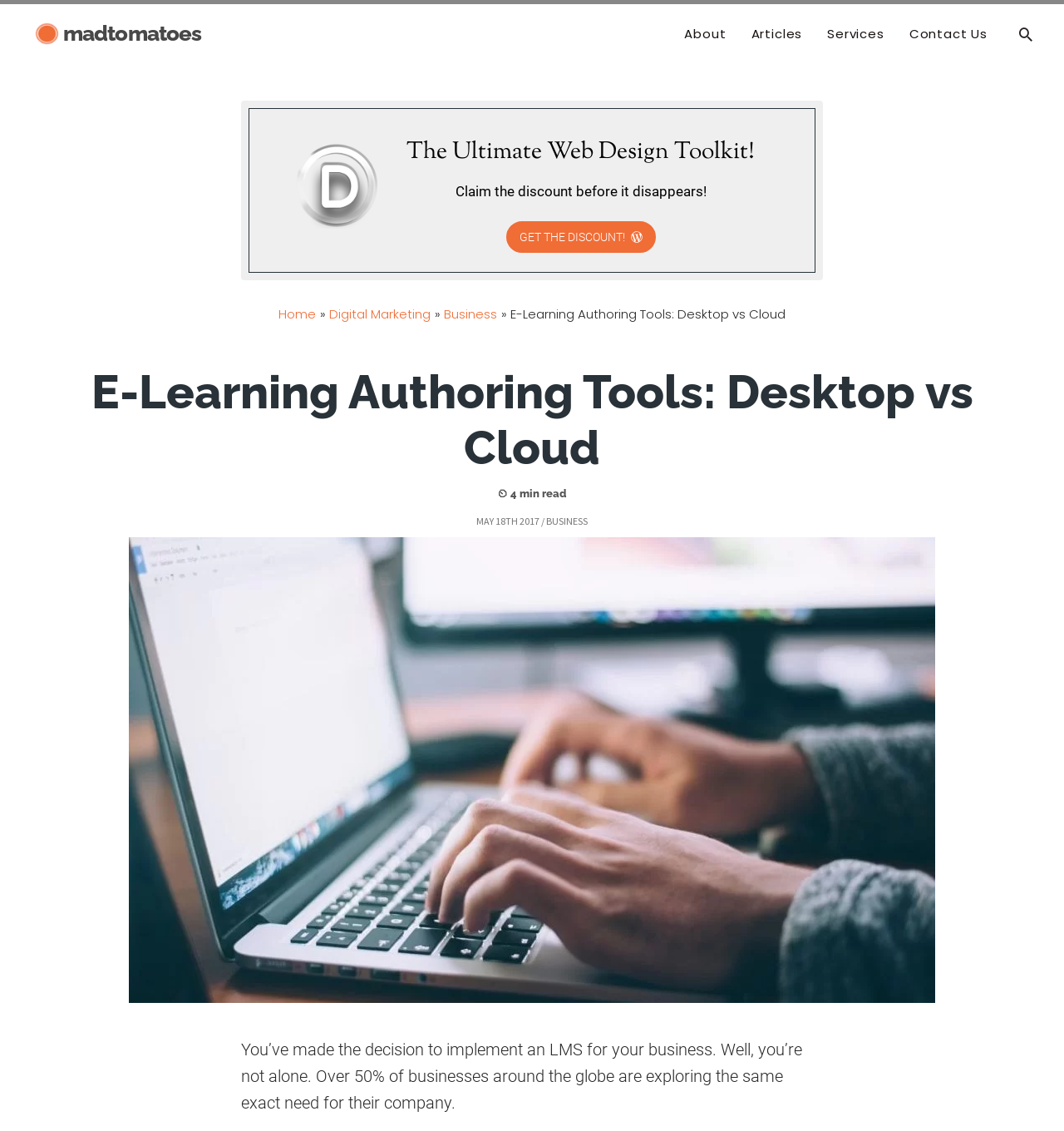What is the topic of the article?
Using the information from the image, provide a comprehensive answer to the question.

The topic of the article can be determined by looking at the heading 'E-Learning Authoring Tools: Desktop vs Cloud' and the subheading 'You’ve made the decision to implement an LMS for your business...' which suggests that the article is about e-learning authoring tools.